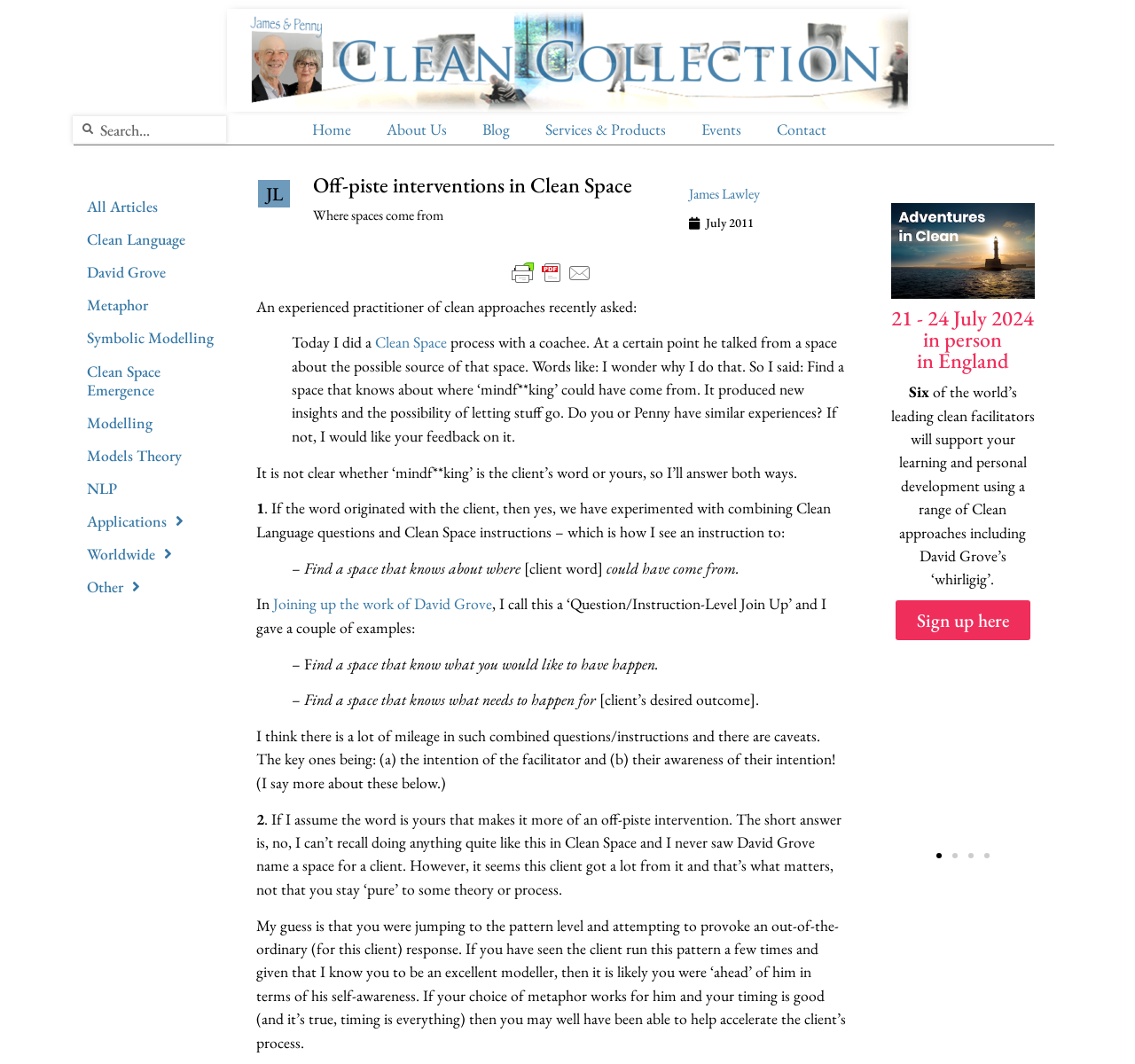Locate the bounding box for the described UI element: "parent_node: Search name="s" placeholder="Search..."". Ensure the coordinates are four float numbers between 0 and 1, formatted as [left, top, right, bottom].

[0.082, 0.112, 0.197, 0.132]